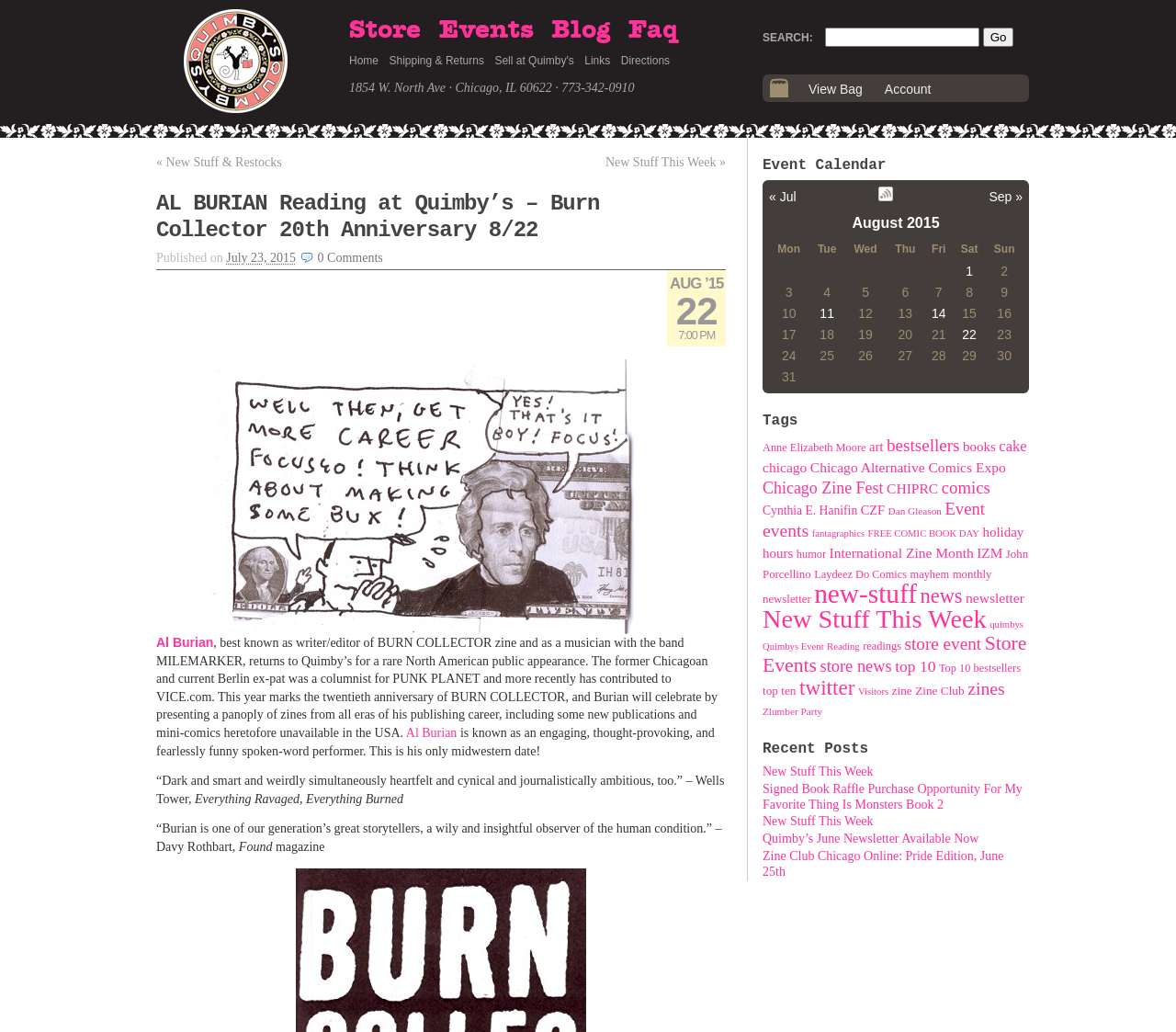Give a one-word or one-phrase response to the question:
What is the name of the zine written by Al Burian?

Burn Collector